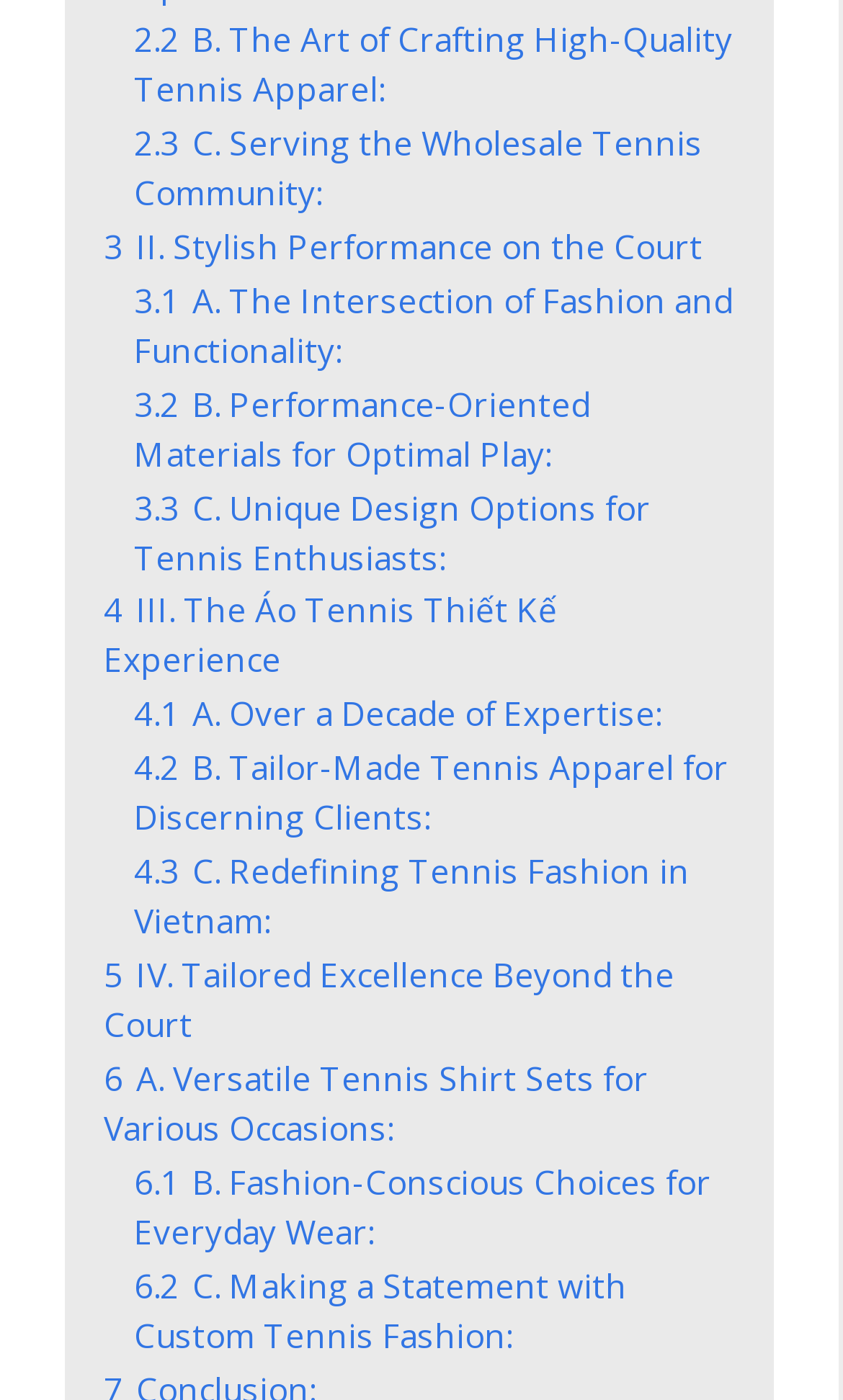Select the bounding box coordinates of the element I need to click to carry out the following instruction: "Explore '4.1 A. Over a Decade of Expertise:'".

[0.159, 0.494, 0.785, 0.525]